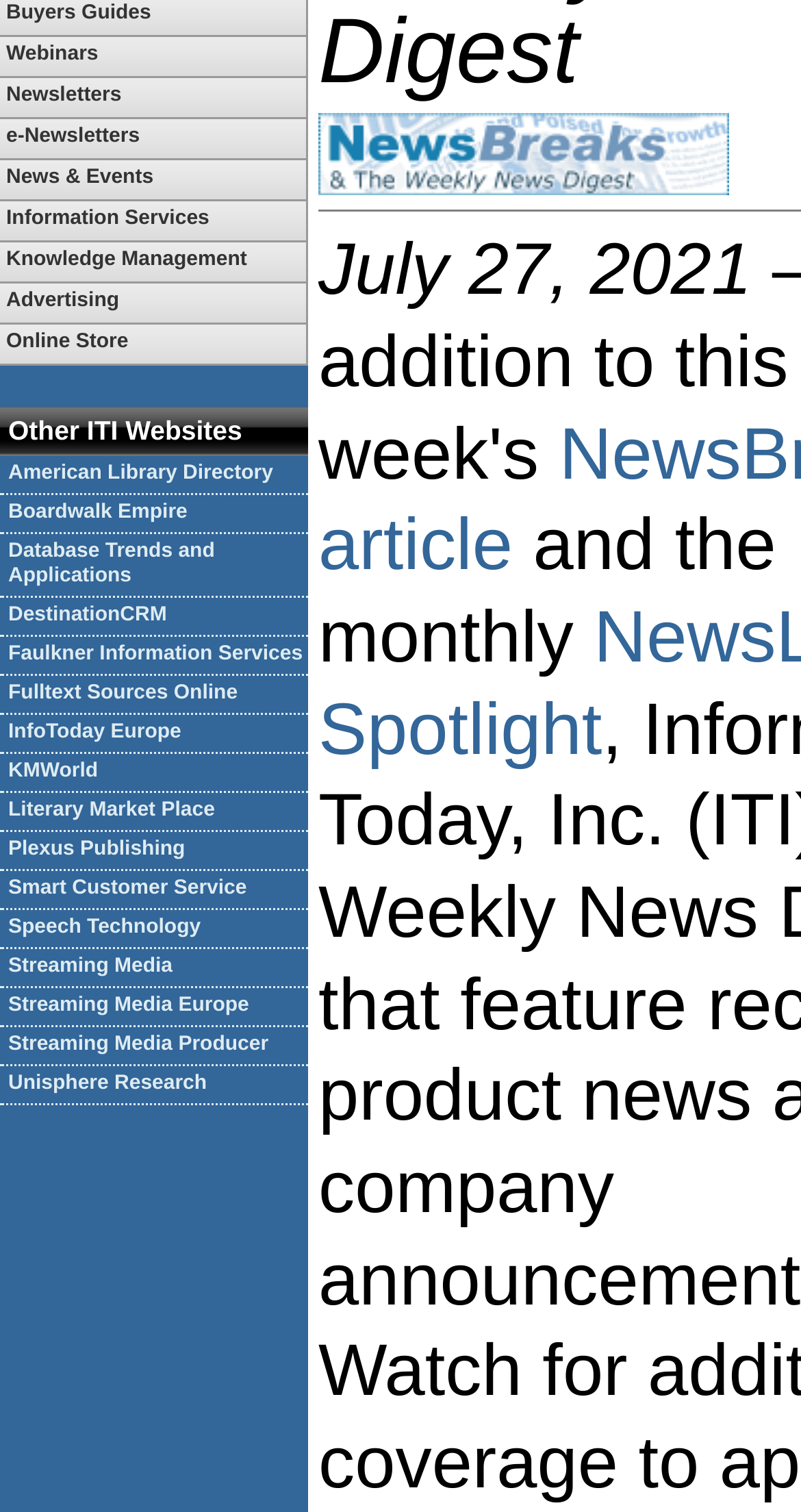Given the description "Plexus Publishing", determine the bounding box of the corresponding UI element.

[0.0, 0.55, 0.385, 0.576]